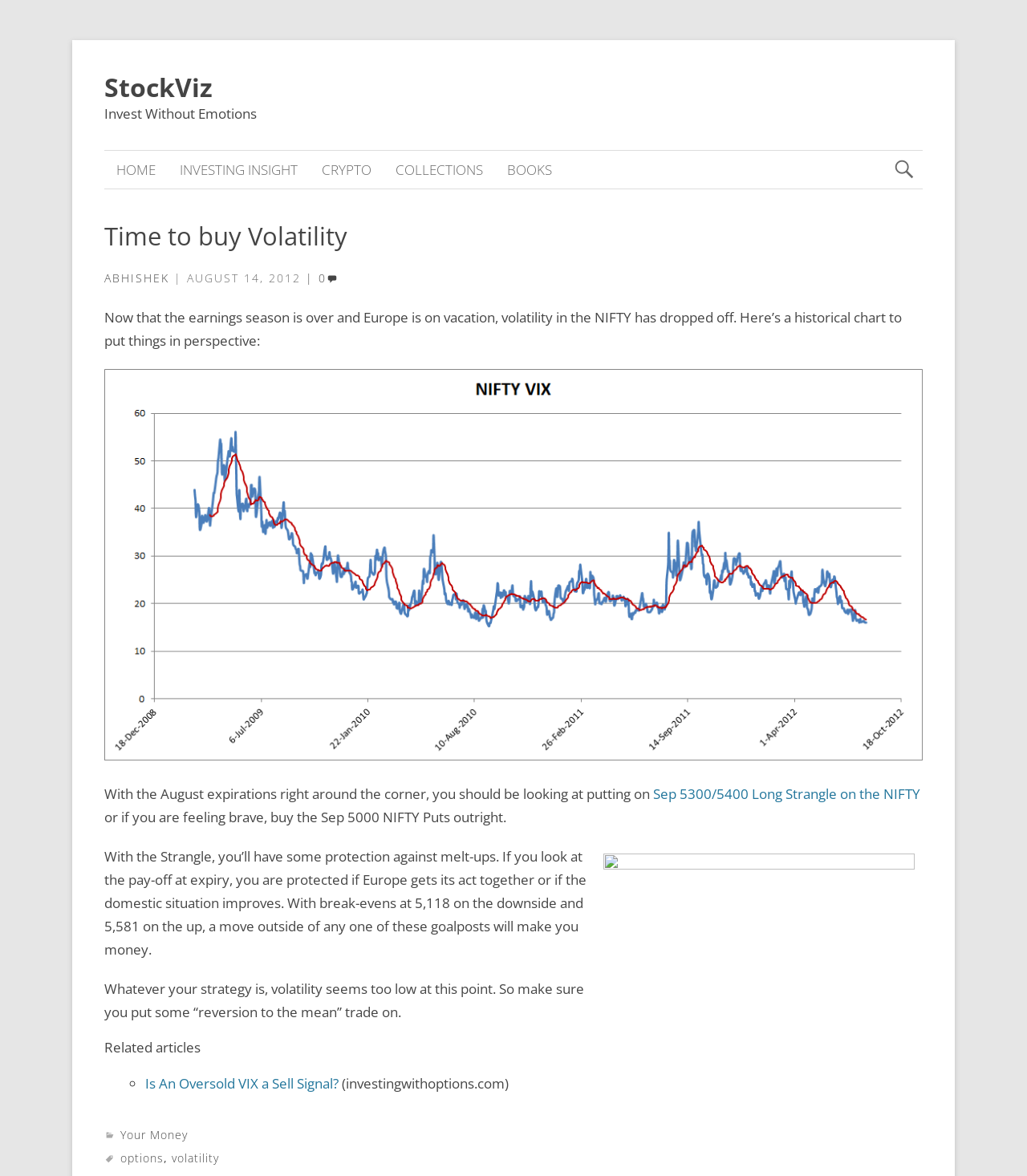Pinpoint the bounding box coordinates of the element that must be clicked to accomplish the following instruction: "Click on the 'HOME' link". The coordinates should be in the format of four float numbers between 0 and 1, i.e., [left, top, right, bottom].

[0.102, 0.128, 0.163, 0.16]